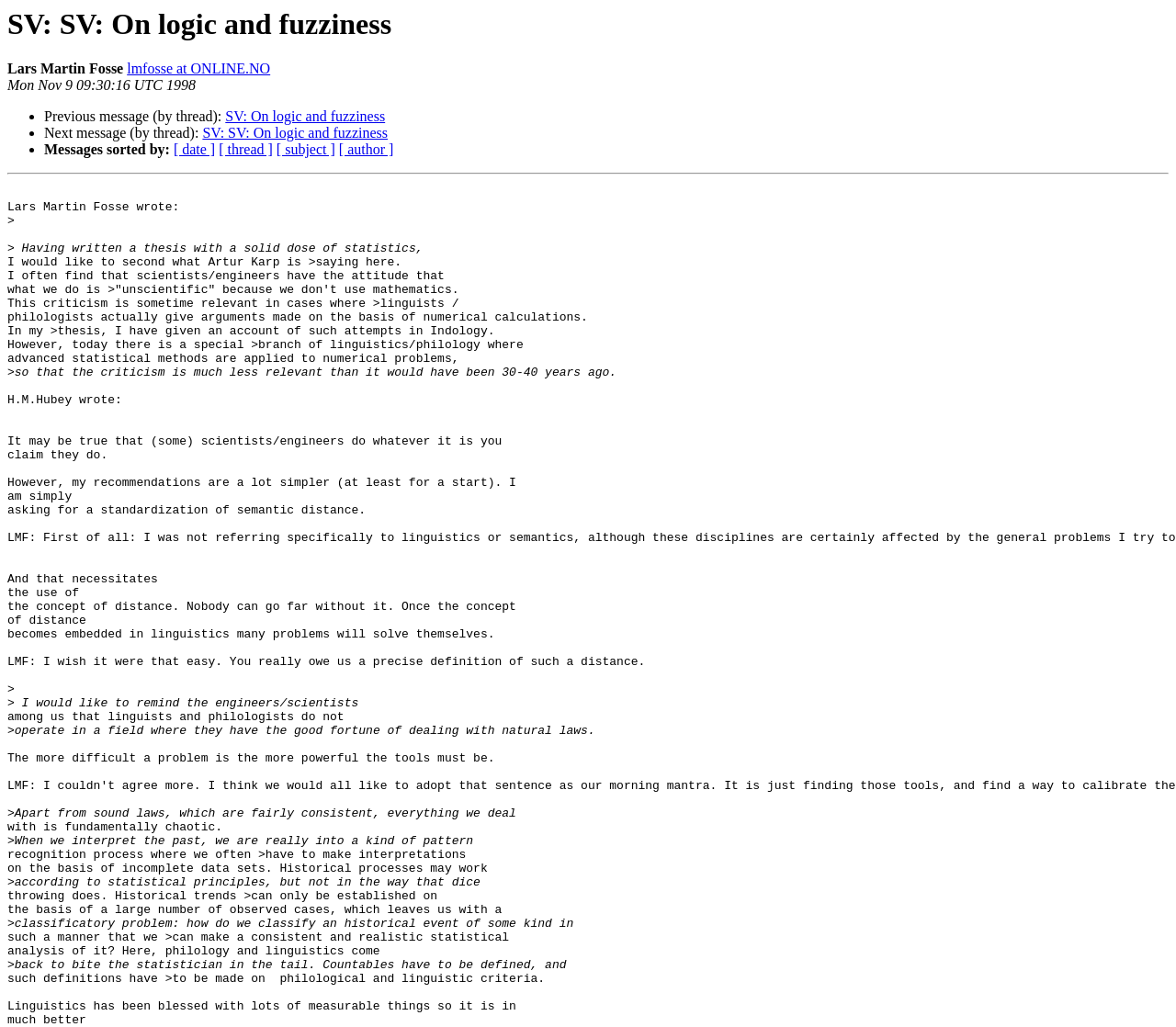Provide a brief response in the form of a single word or phrase:
What is the date of the message?

Mon Nov 9 09:30:16 UTC 1998